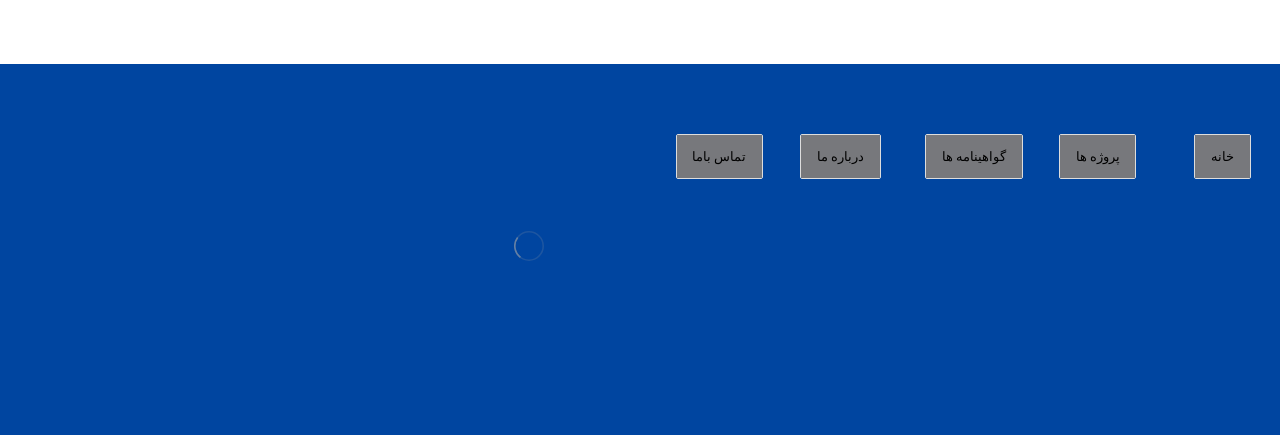Determine the bounding box coordinates of the clickable area required to perform the following instruction: "view projects". The coordinates should be represented as four float numbers between 0 and 1: [left, top, right, bottom].

[0.827, 0.309, 0.888, 0.412]